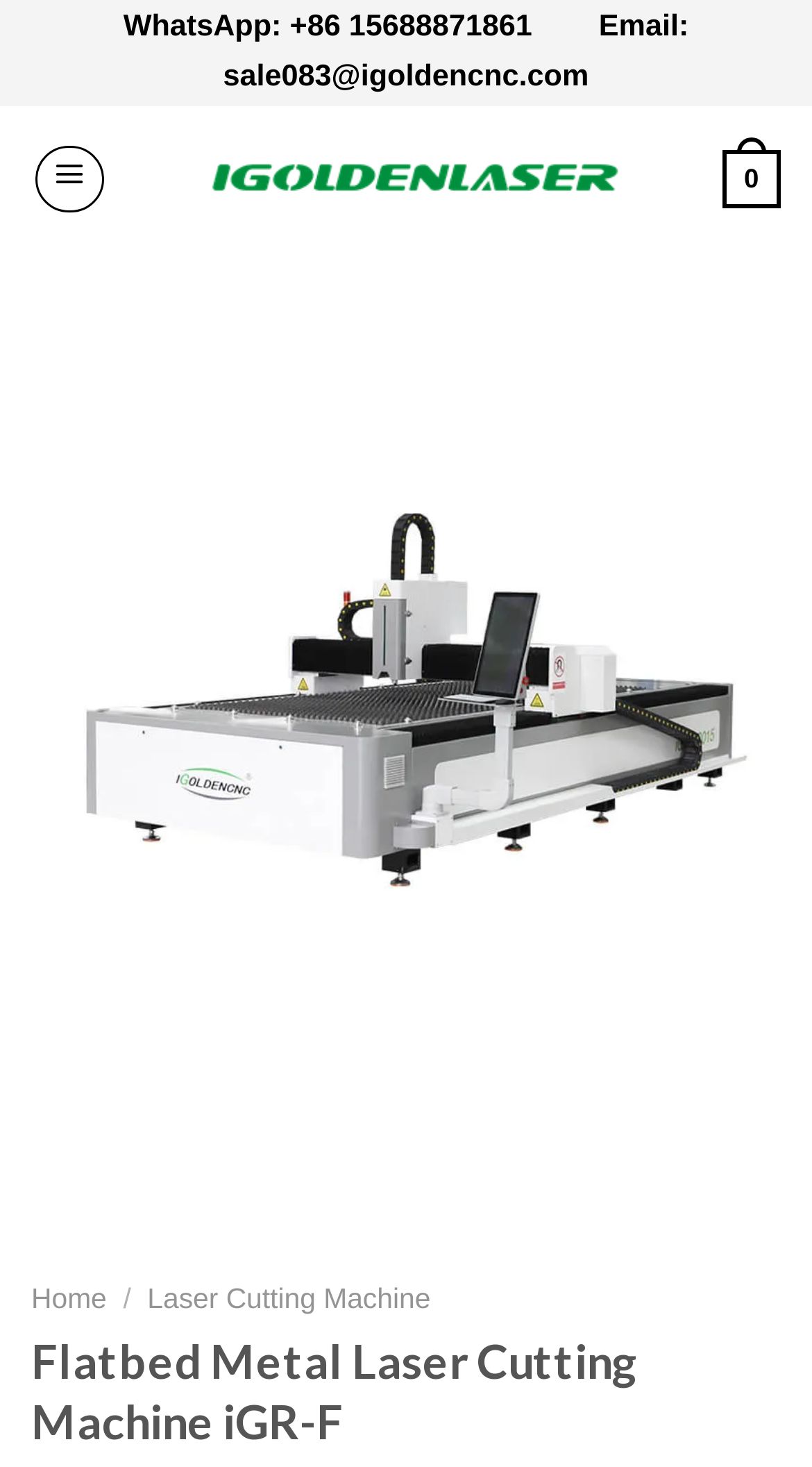What is the company's WhatsApp number?
Please utilize the information in the image to give a detailed response to the question.

I found the WhatsApp number by looking at the link with the text 'WhatsApp: +86 15688871861' which is located at the top of the page.